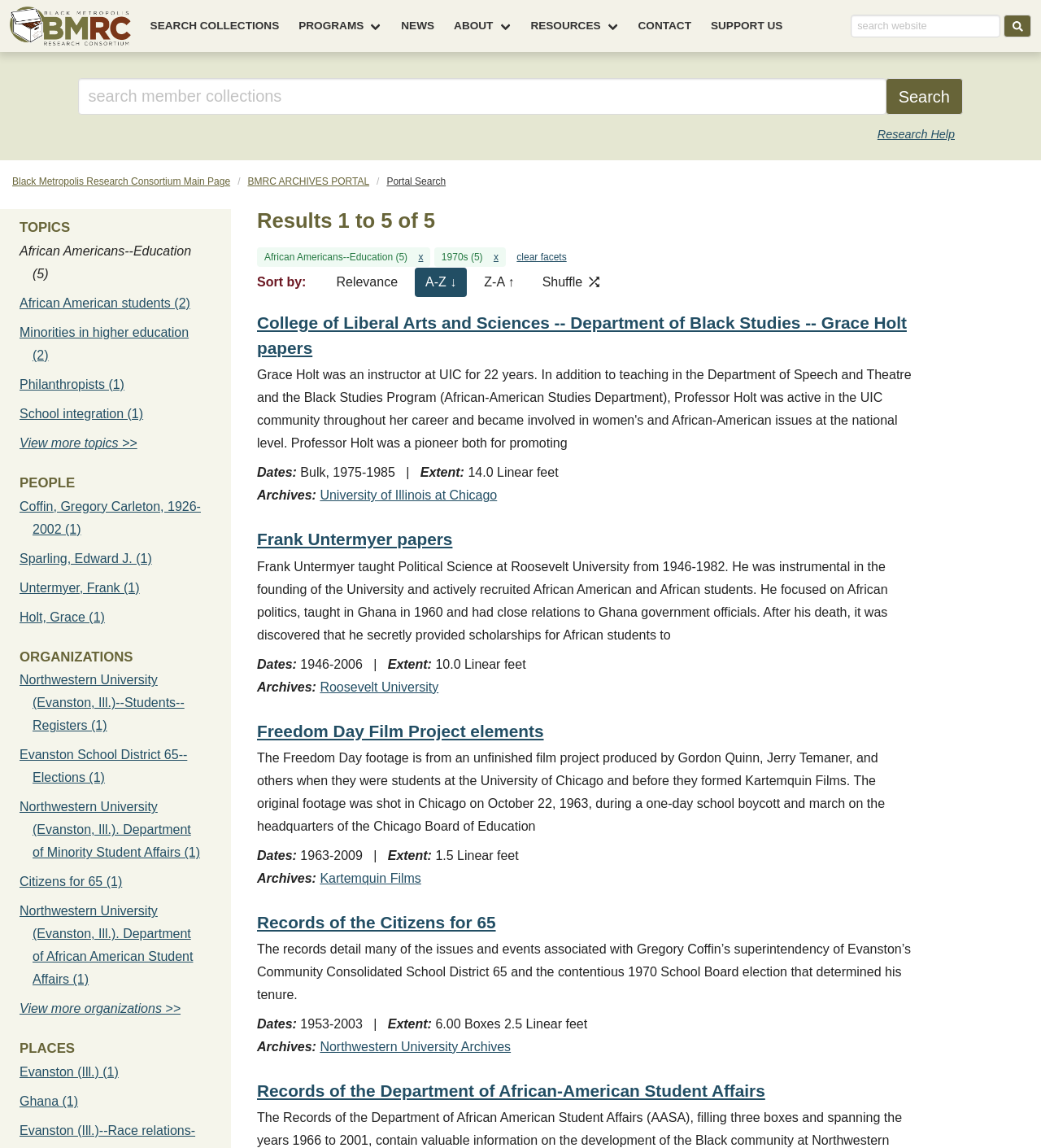Locate the bounding box coordinates of the element that needs to be clicked to carry out the instruction: "View more topics". The coordinates should be given as four float numbers ranging from 0 to 1, i.e., [left, top, right, bottom].

[0.019, 0.38, 0.132, 0.392]